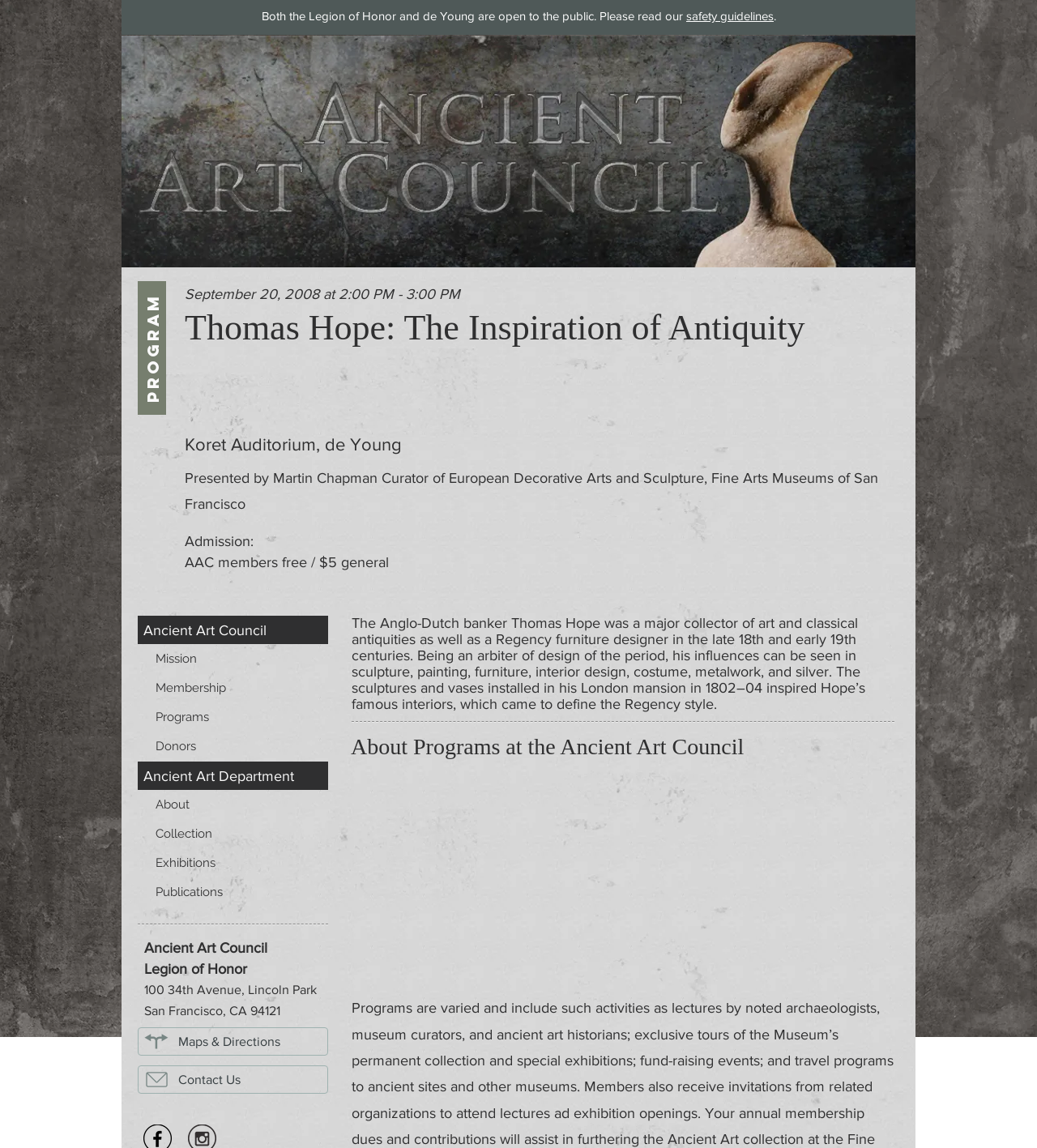Please answer the following question using a single word or phrase: 
What is the topic of the program on September 20, 2008?

Thomas Hope: The Inspiration of Antiquity